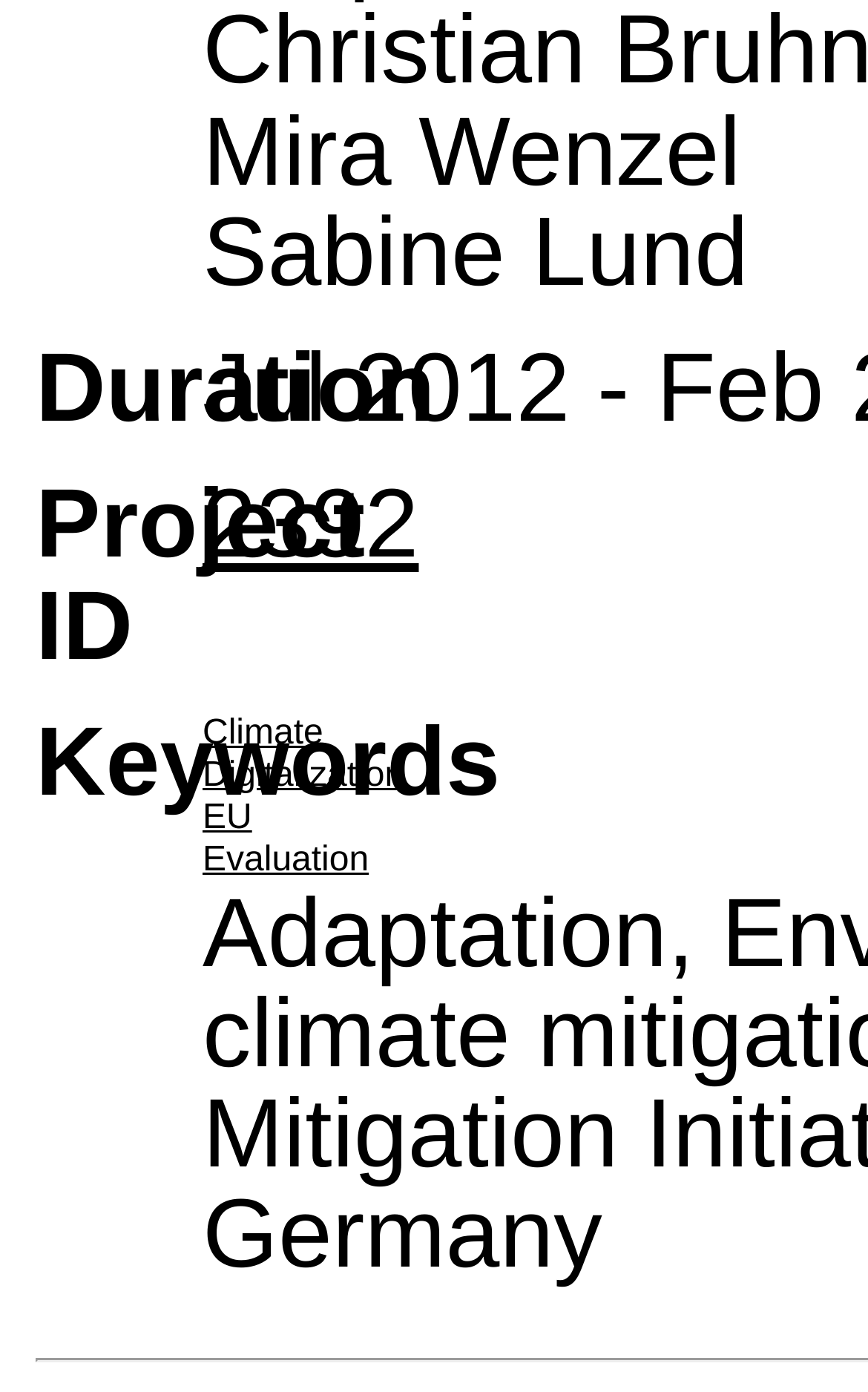What is the name of the first person listed?
Please answer the question with a detailed response using the information from the screenshot.

The webpage displays a list of people, and the first person's name is 'Mira Wenzel', which is indicated by the StaticText element with the text 'Mira Wenzel' at the top of the page.